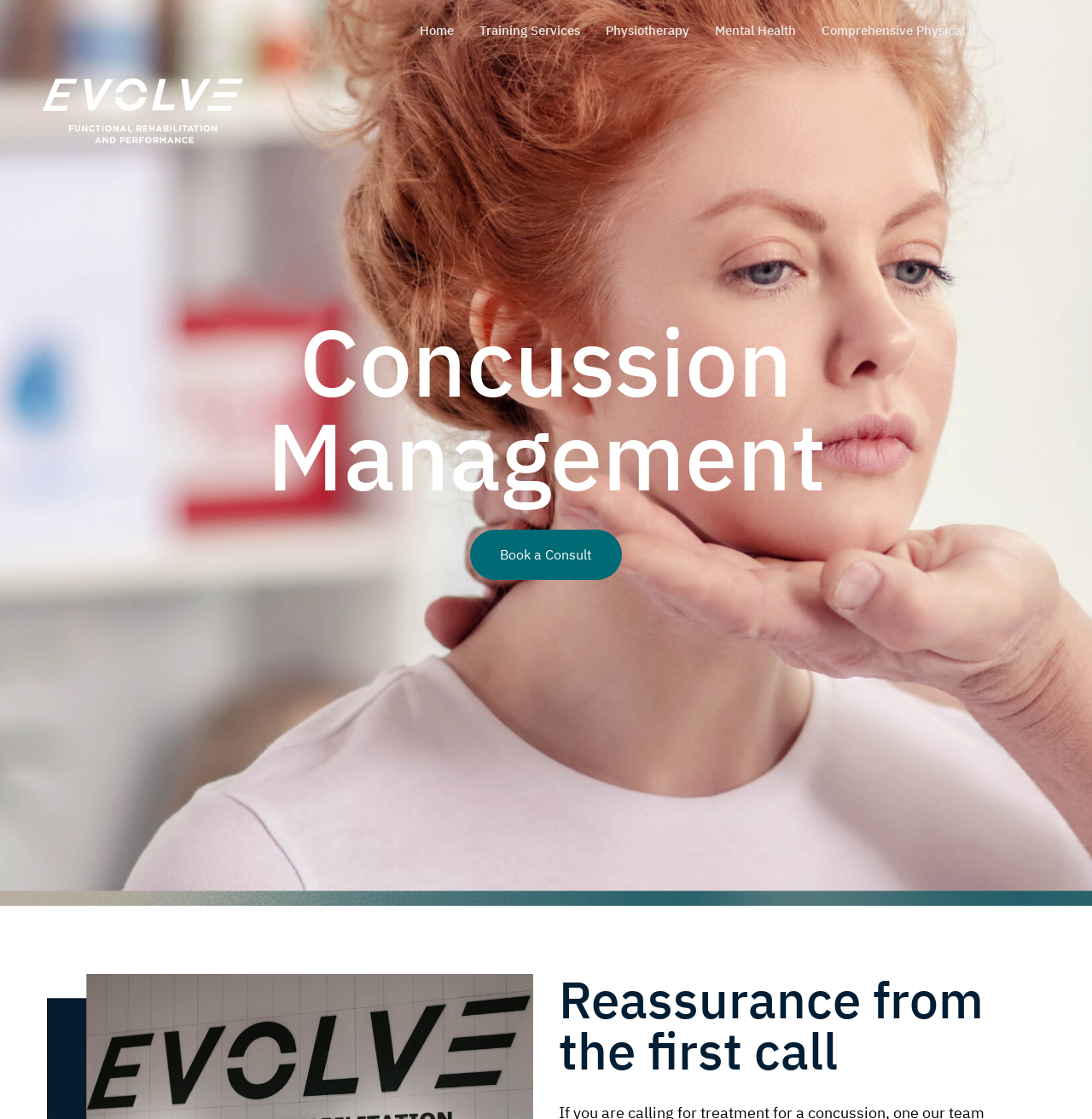Please give the bounding box coordinates of the area that should be clicked to fulfill the following instruction: "View Concussion Management". The coordinates should be in the format of four float numbers from 0 to 1, i.e., [left, top, right, bottom].

[0.043, 0.281, 0.957, 0.449]